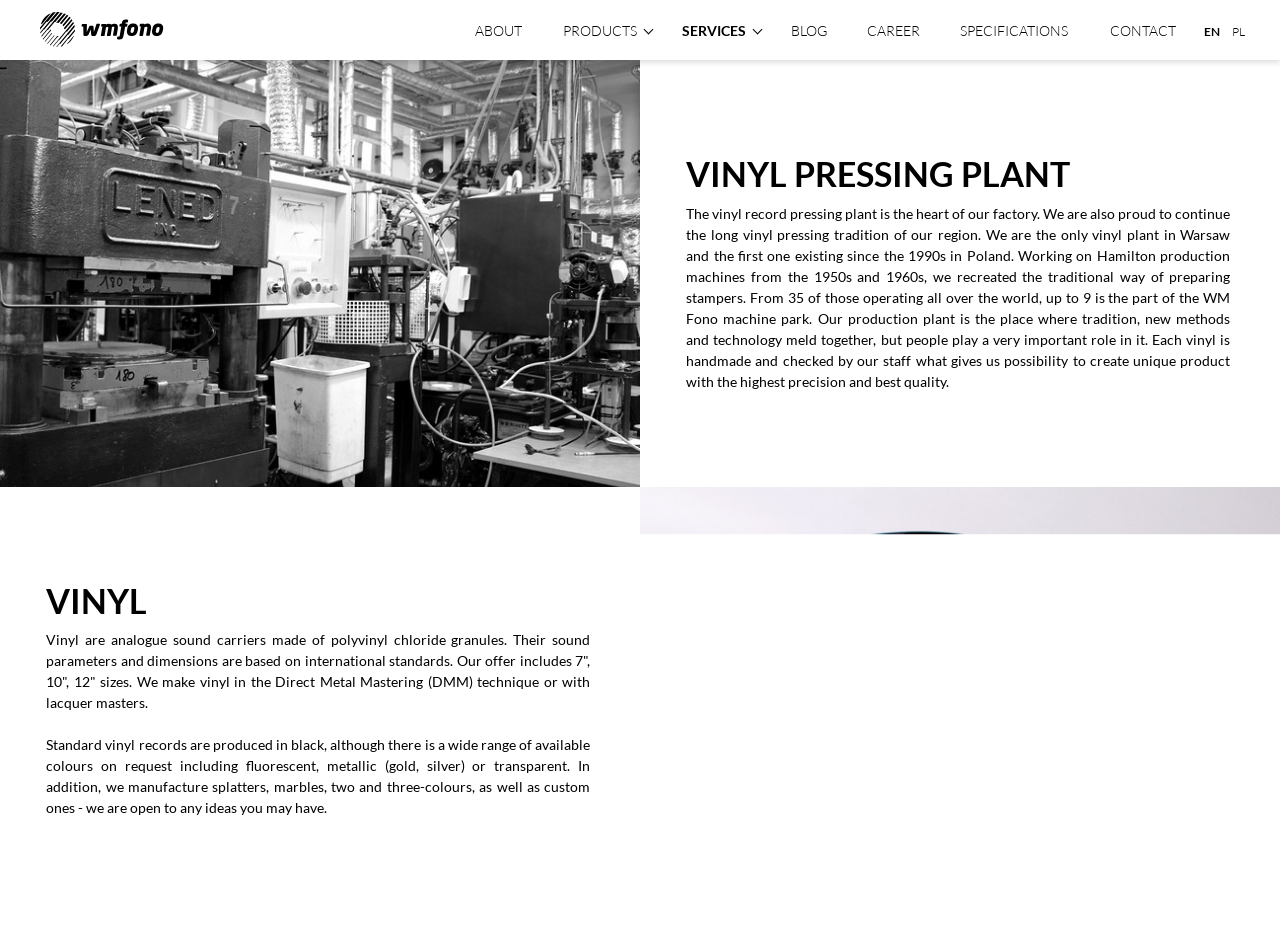Find the bounding box coordinates of the element to click in order to complete this instruction: "Switch to English language". The bounding box coordinates must be four float numbers between 0 and 1, denoted as [left, top, right, bottom].

[0.934, 0.006, 0.956, 0.064]